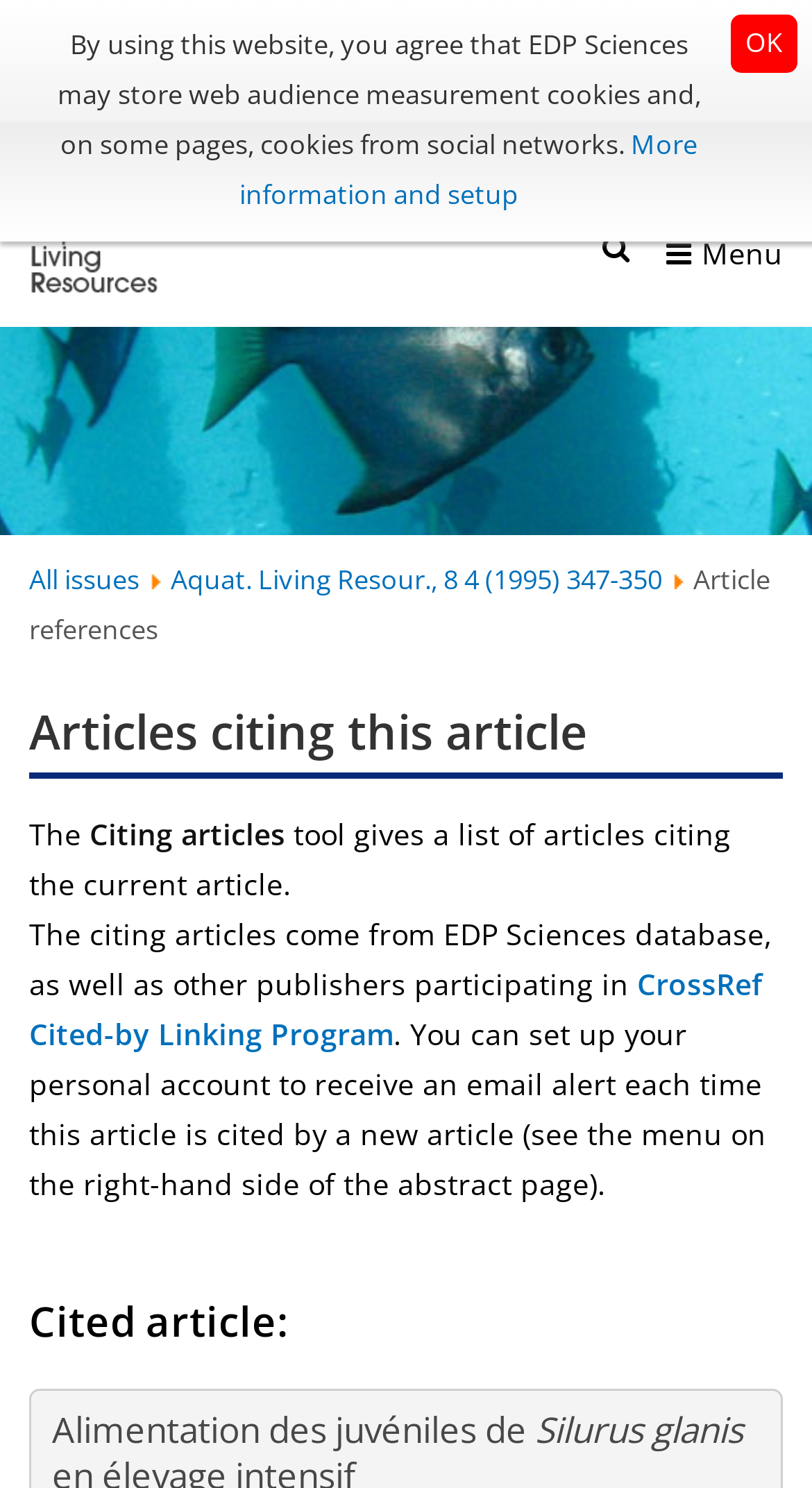Specify the bounding box coordinates of the element's region that should be clicked to achieve the following instruction: "View all issues". The bounding box coordinates consist of four float numbers between 0 and 1, in the format [left, top, right, bottom].

[0.036, 0.377, 0.172, 0.402]